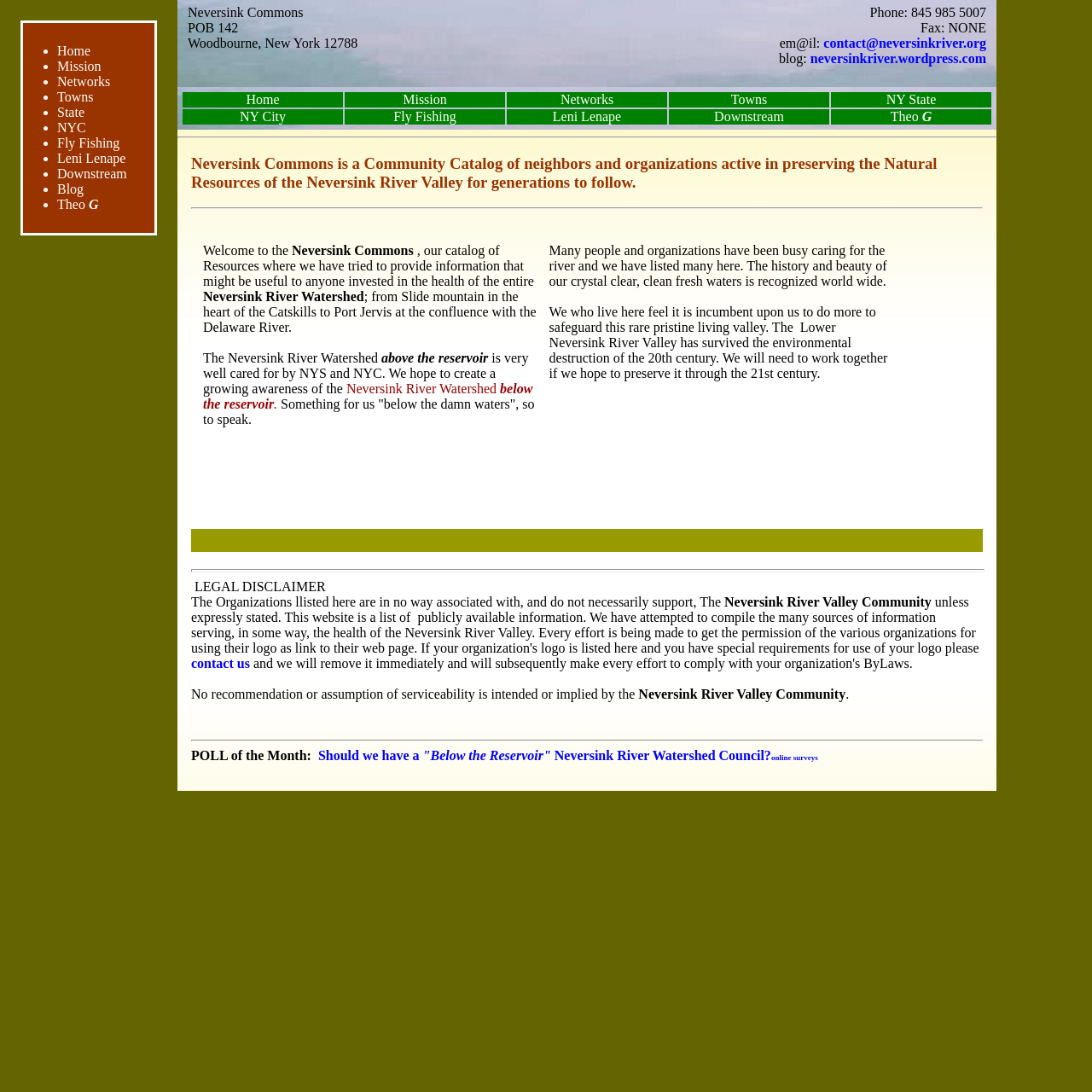Give the bounding box coordinates for the element described as: "online surveys".

[0.706, 0.69, 0.749, 0.698]